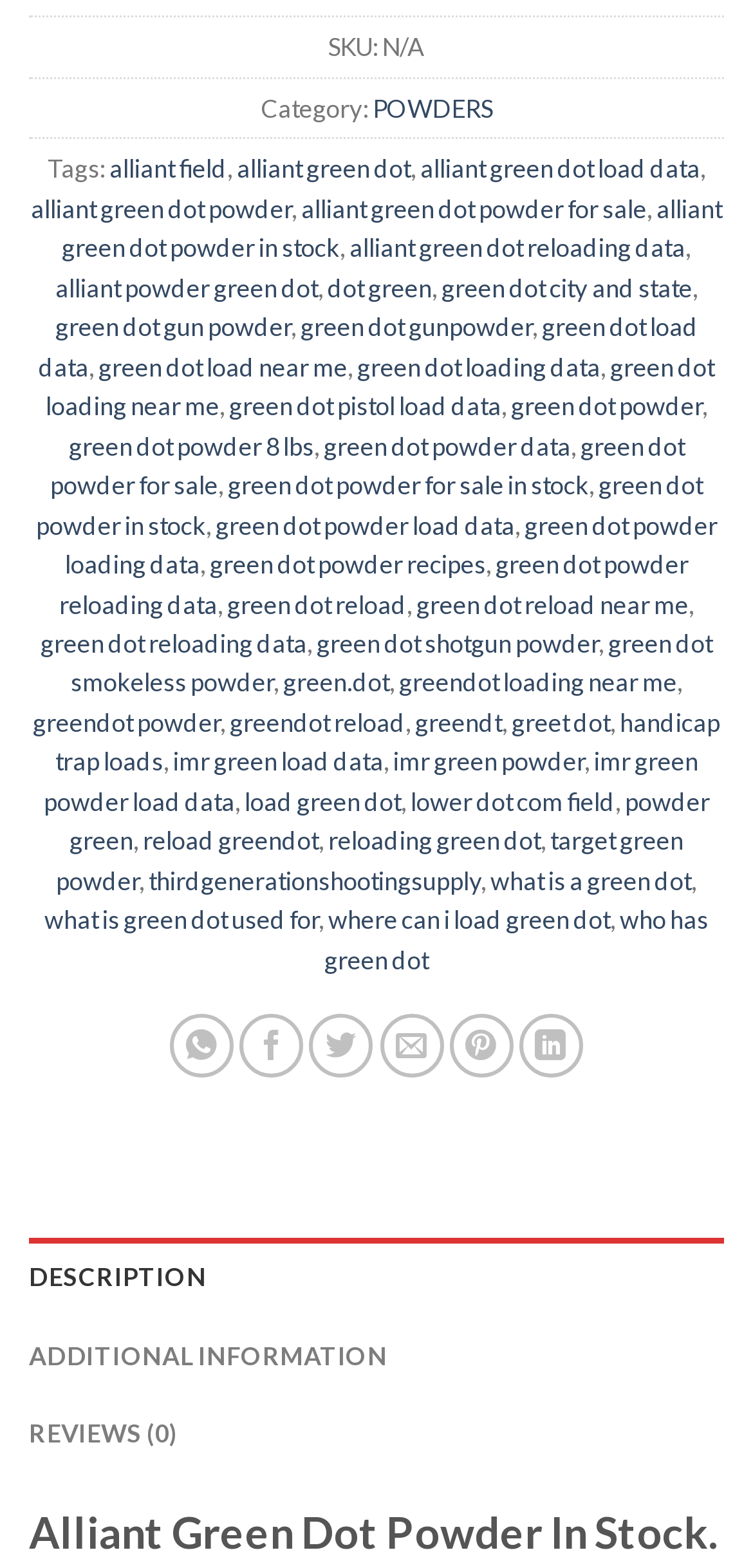Determine the bounding box coordinates for the region that must be clicked to execute the following instruction: "Explore 'what is a green dot' information".

[0.651, 0.551, 0.918, 0.571]